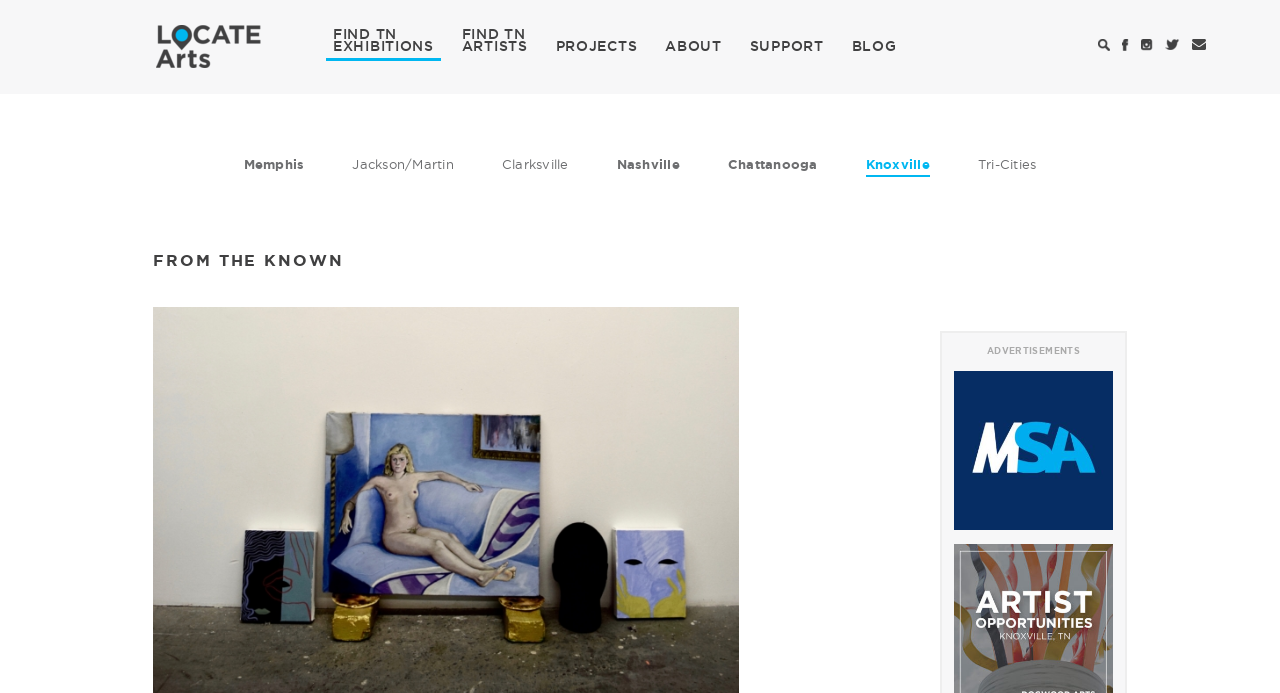What is the email address listed on the webpage?
Provide a well-explained and detailed answer to the question.

I found a link that says 'info@locatearts.org', which is likely an email address for contacting the organization or website.